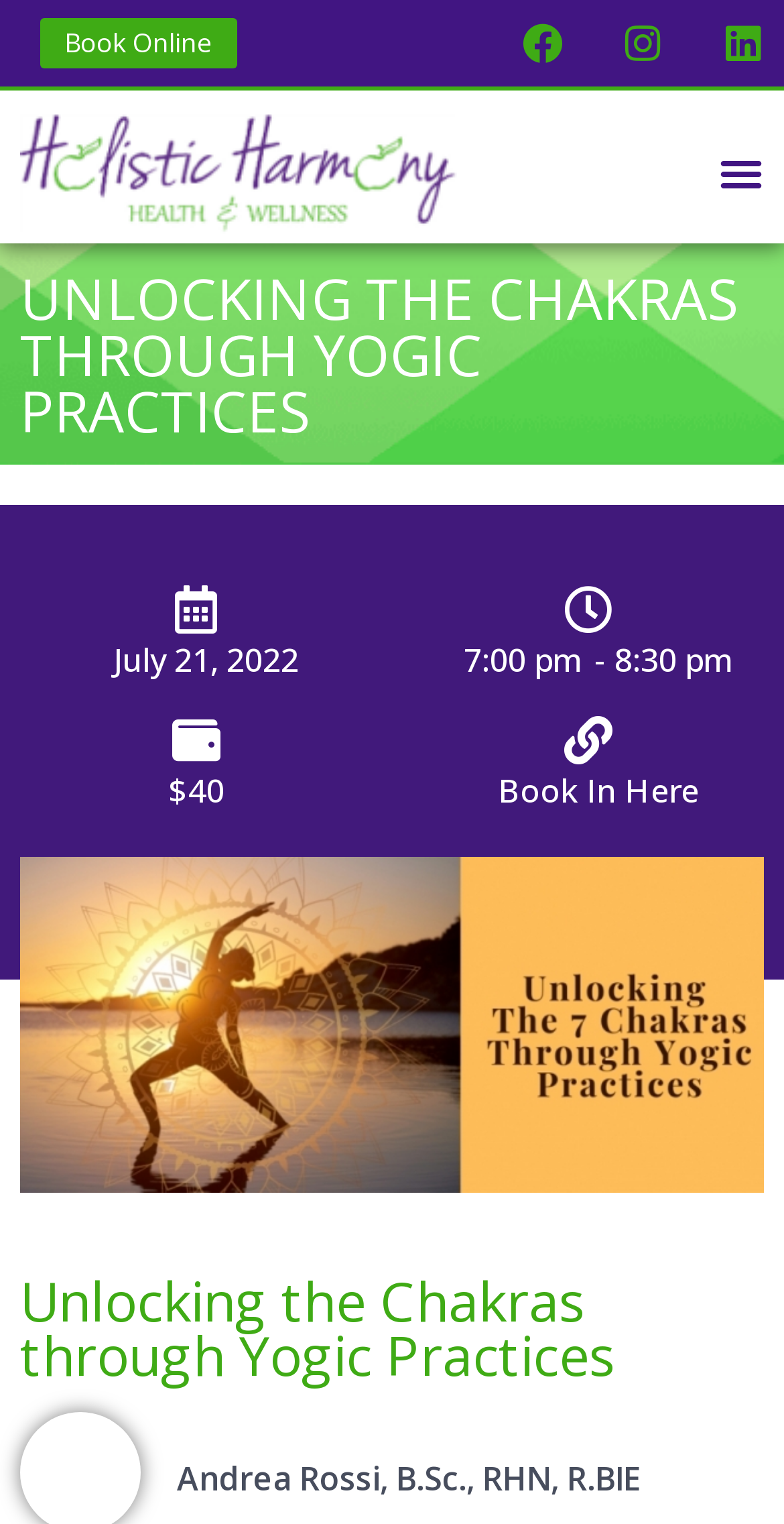Provide the bounding box coordinates of the HTML element described by the text: "Book Online". The coordinates should be in the format [left, top, right, bottom] with values between 0 and 1.

[0.051, 0.012, 0.303, 0.045]